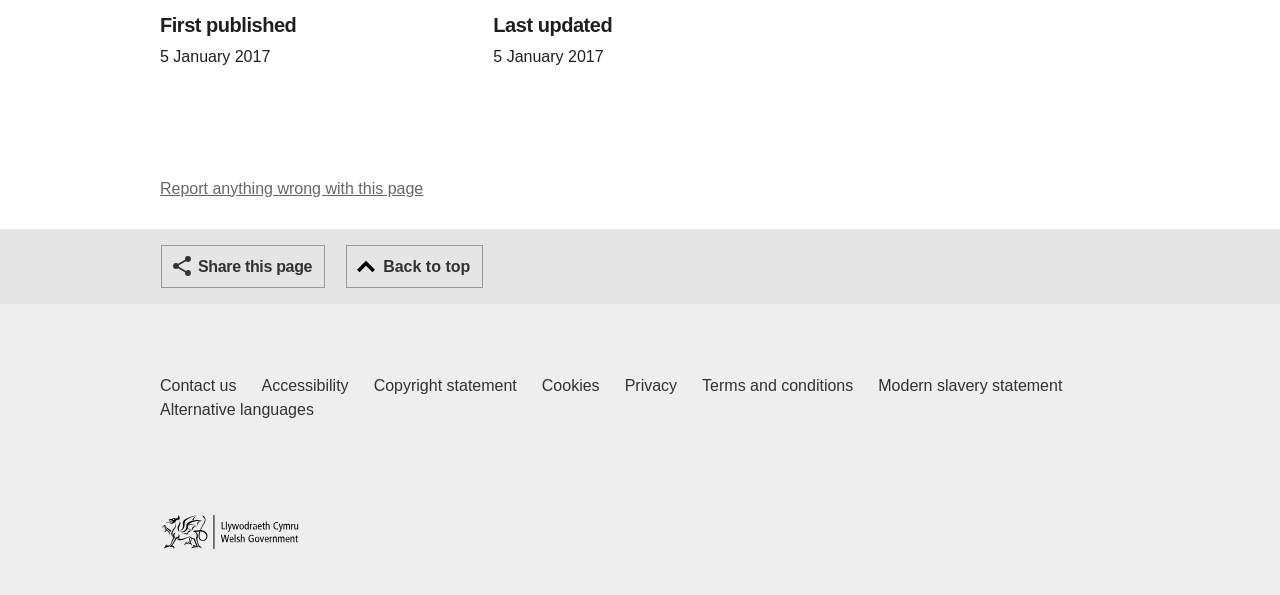Look at the image and answer the question in detail:
How many footer links are there?

The footer links are located in the navigation element 'Footer links' with a bounding box of [0.125, 0.629, 0.875, 0.74]. There are 8 links in total, including 'Contact us Welsh Government and our main services', 'Accessibility', 'Copyright statement', 'Cookies', 'Privacy', 'Terms and conditions', 'Modern slavery statement', and 'Alternative languages'.